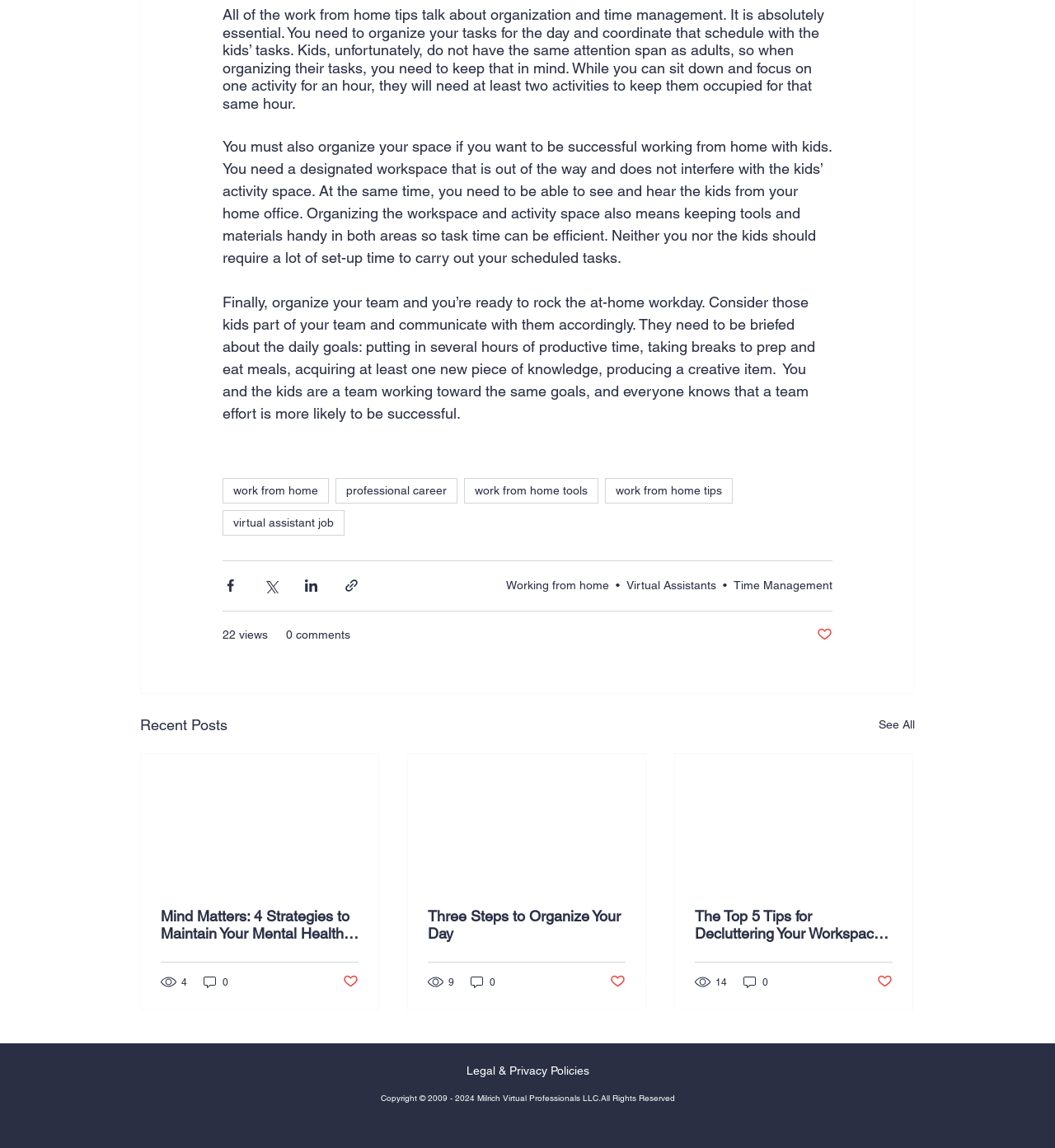Extract the bounding box for the UI element that matches this description: "professional career".

[0.318, 0.416, 0.434, 0.438]